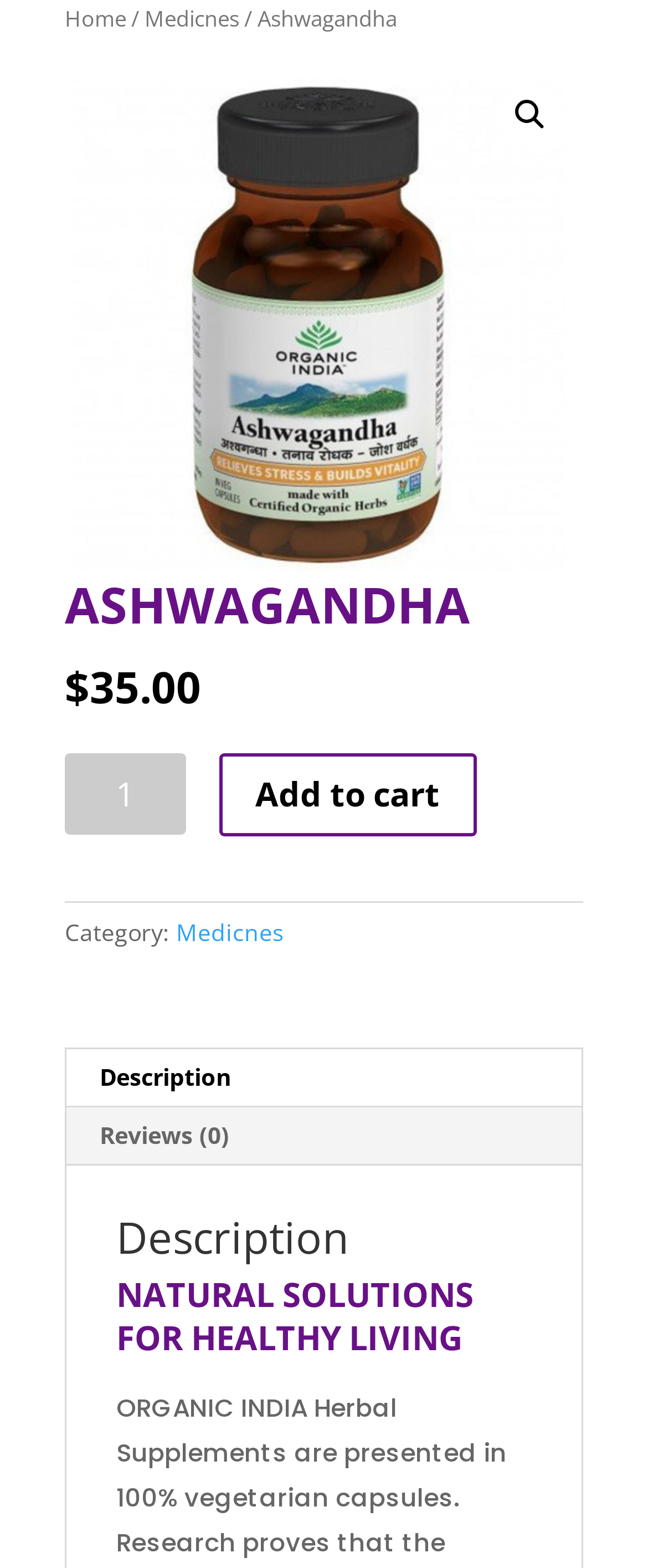Provide the bounding box coordinates of the HTML element this sentence describes: "Reviews (0)". The bounding box coordinates consist of four float numbers between 0 and 1, i.e., [left, top, right, bottom].

[0.097, 0.707, 0.9, 0.743]